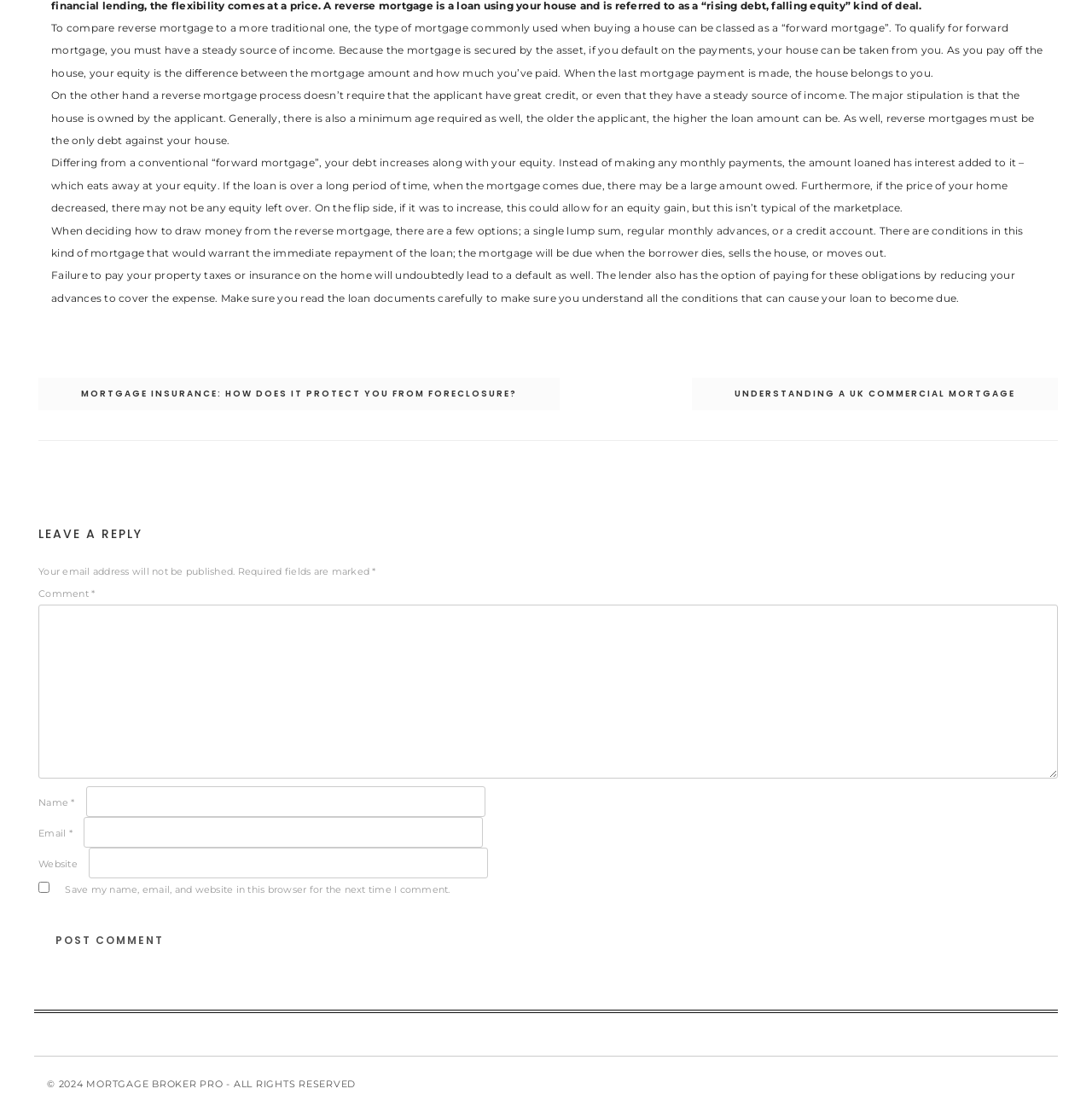Please provide the bounding box coordinates in the format (top-left x, top-left y, bottom-right x, bottom-right y). Remember, all values are floating point numbers between 0 and 1. What is the bounding box coordinate of the region described as: parent_node: Name * name="author"

[0.079, 0.707, 0.444, 0.735]